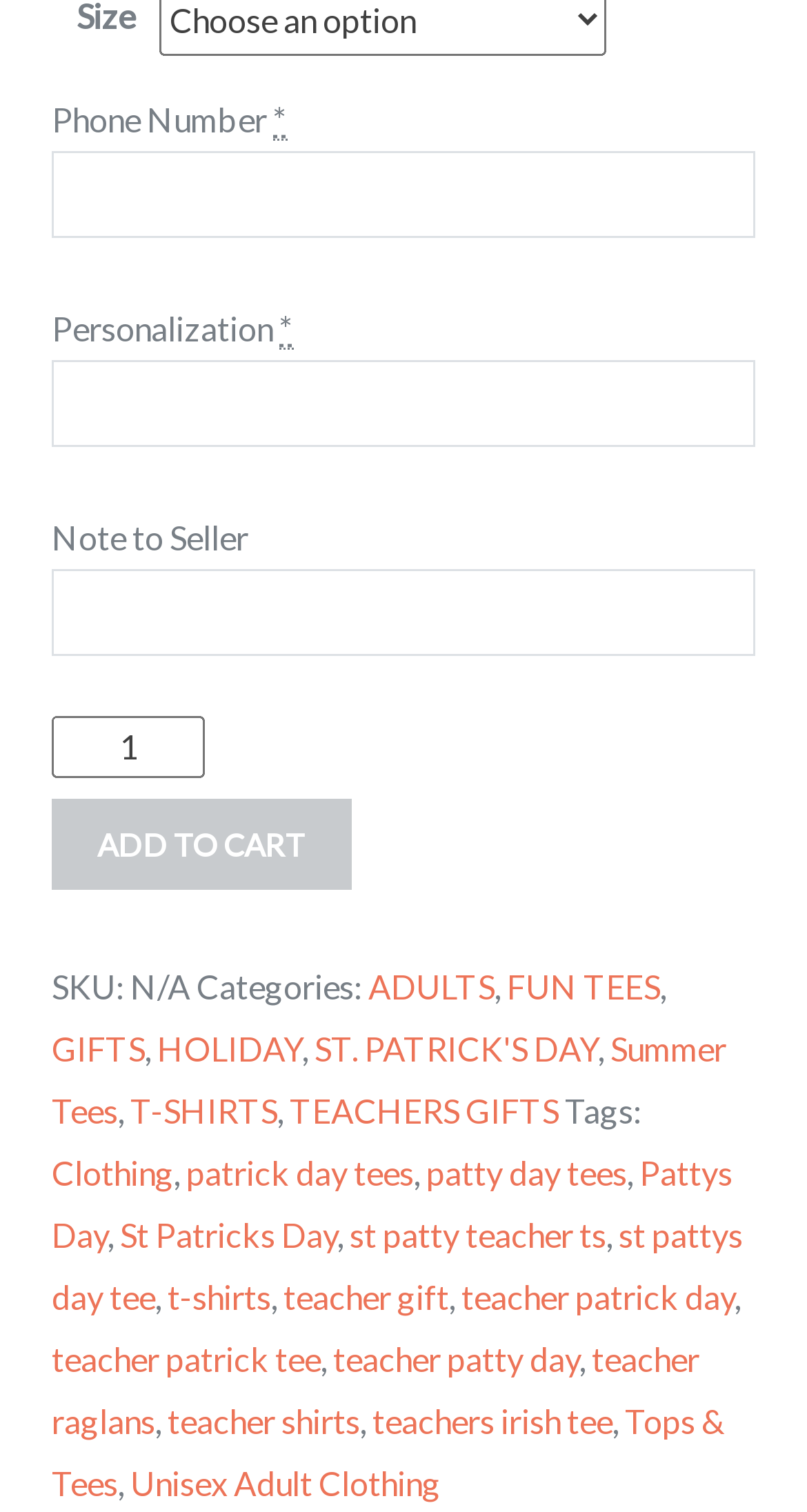Please identify the bounding box coordinates of the element on the webpage that should be clicked to follow this instruction: "Enter phone number". The bounding box coordinates should be given as four float numbers between 0 and 1, formatted as [left, top, right, bottom].

[0.064, 0.1, 0.936, 0.158]